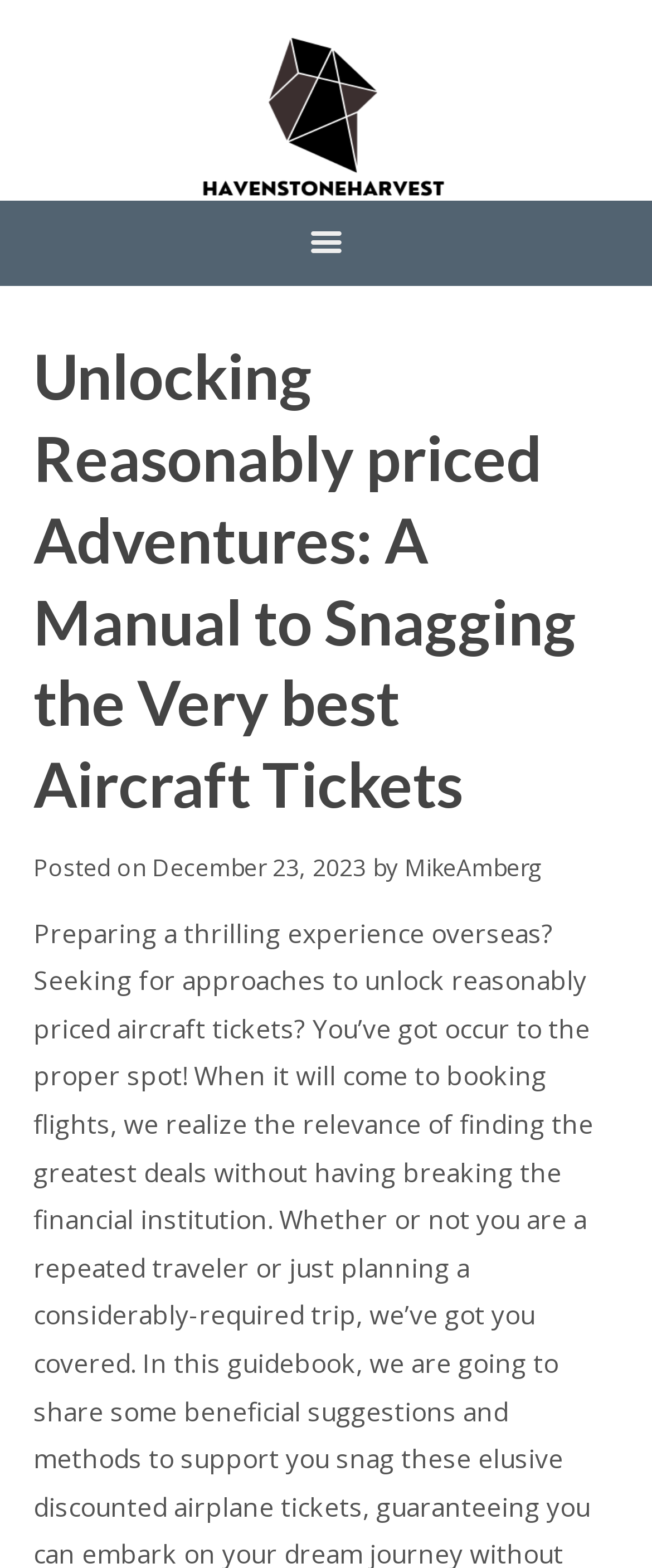Please specify the bounding box coordinates in the format (top-left x, top-left y, bottom-right x, bottom-right y), with all values as floating point numbers between 0 and 1. Identify the bounding box of the UI element described by: About

[0.0, 0.237, 1.0, 0.291]